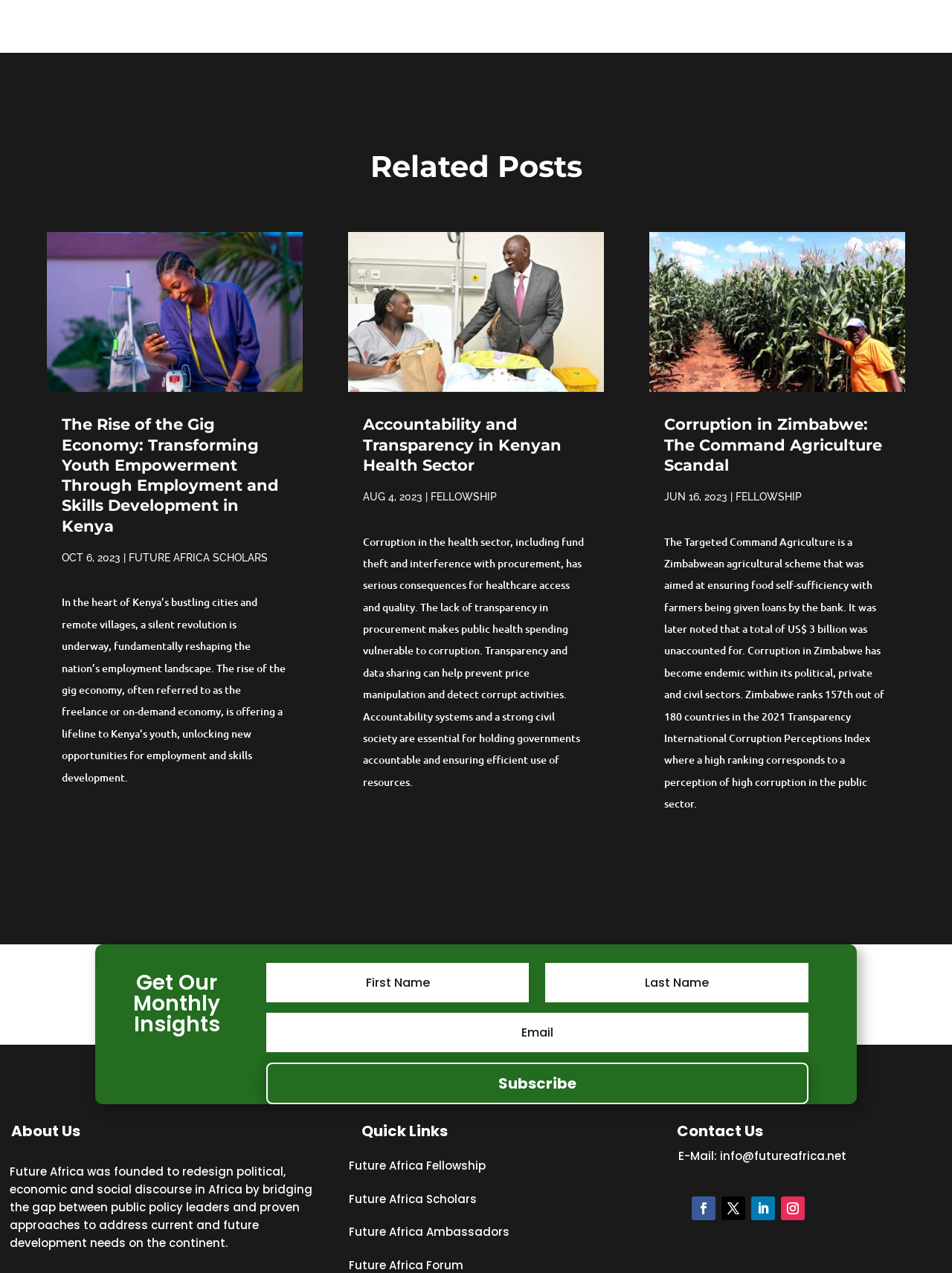Identify the bounding box for the UI element that is described as follows: "Follow".

[0.82, 0.94, 0.845, 0.958]